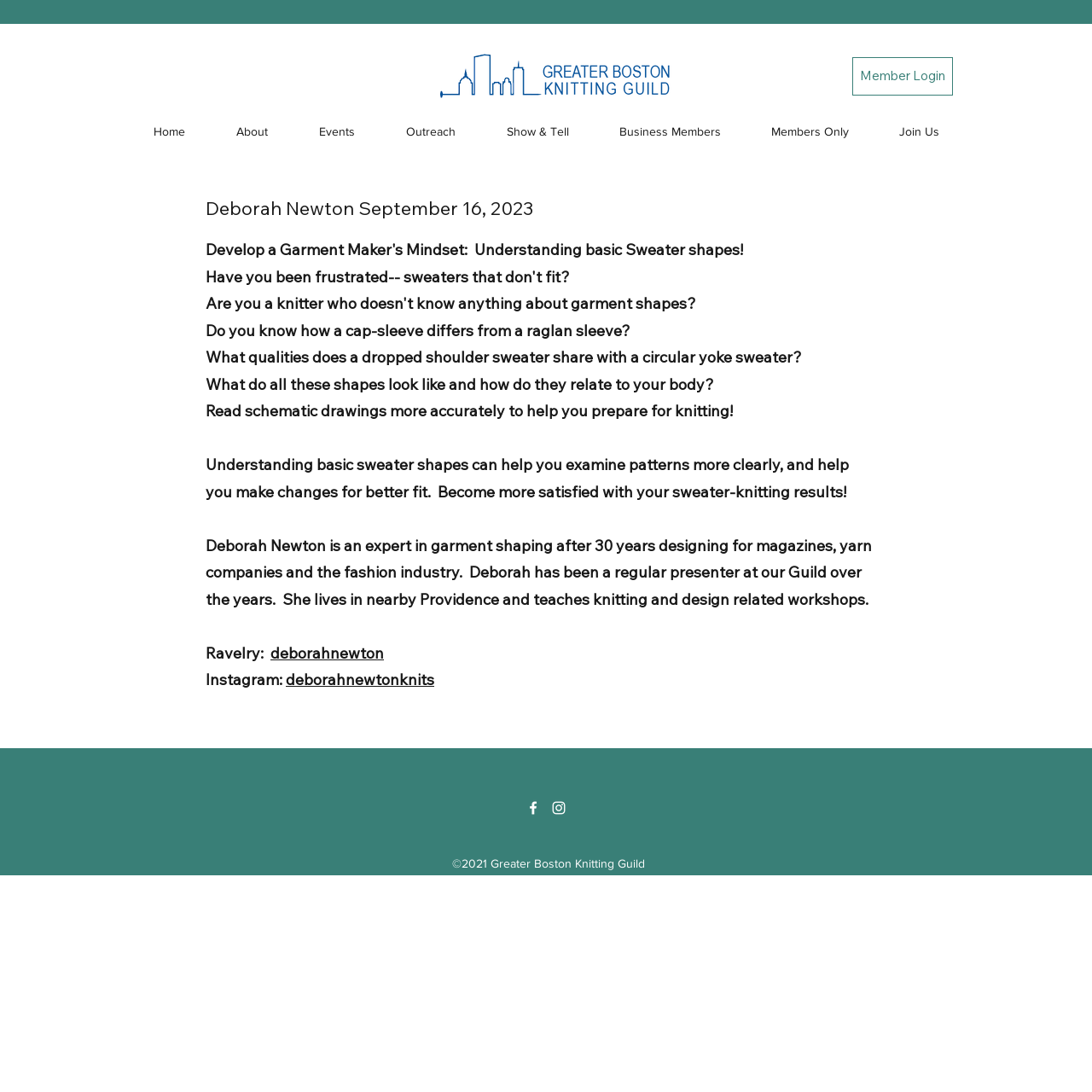Please mark the bounding box coordinates of the area that should be clicked to carry out the instruction: "Follow Deborah Newton on Instagram".

[0.262, 0.613, 0.398, 0.631]